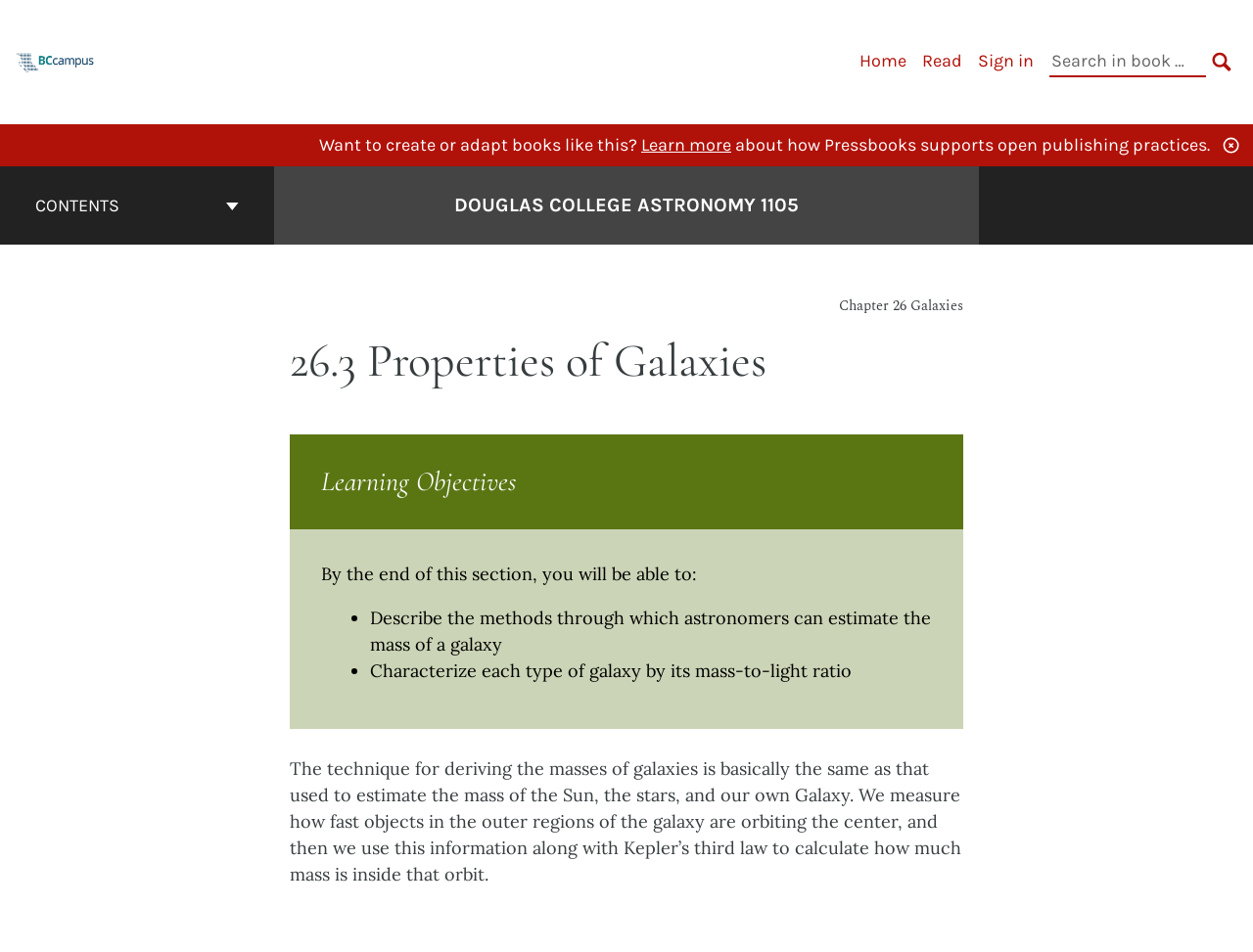Use a single word or phrase to answer the question:
What is the current chapter?

Chapter 26 Galaxies